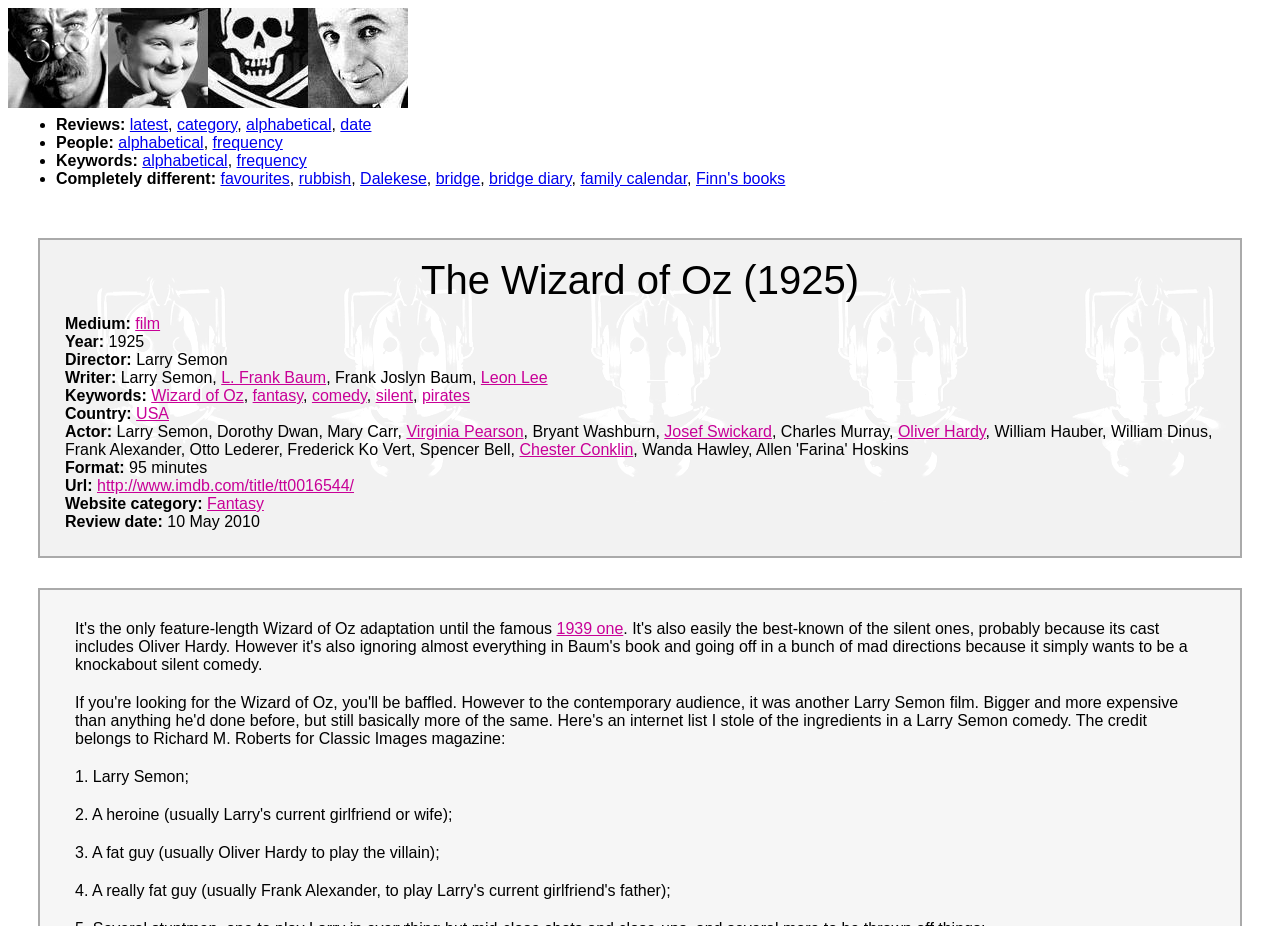Please identify the bounding box coordinates of the area that needs to be clicked to follow this instruction: "Read the review written on 10 May 2010".

[0.131, 0.554, 0.203, 0.572]